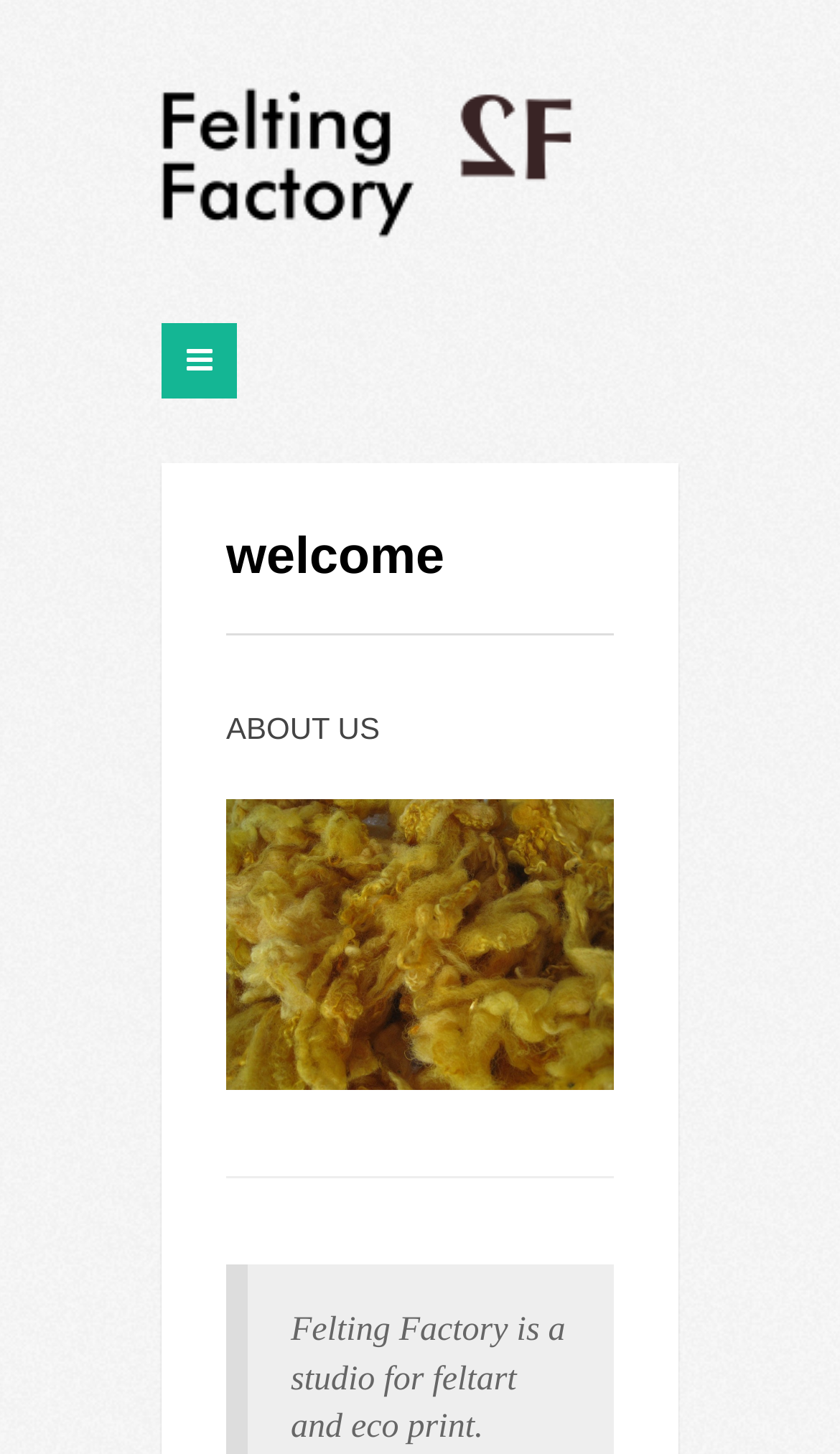How many links are present in the header section?
Could you please answer the question thoroughly and with as much detail as possible?

In the header section, there are two links present, one with the text 'Felting Factory' and another with the text 'STG_1269'.